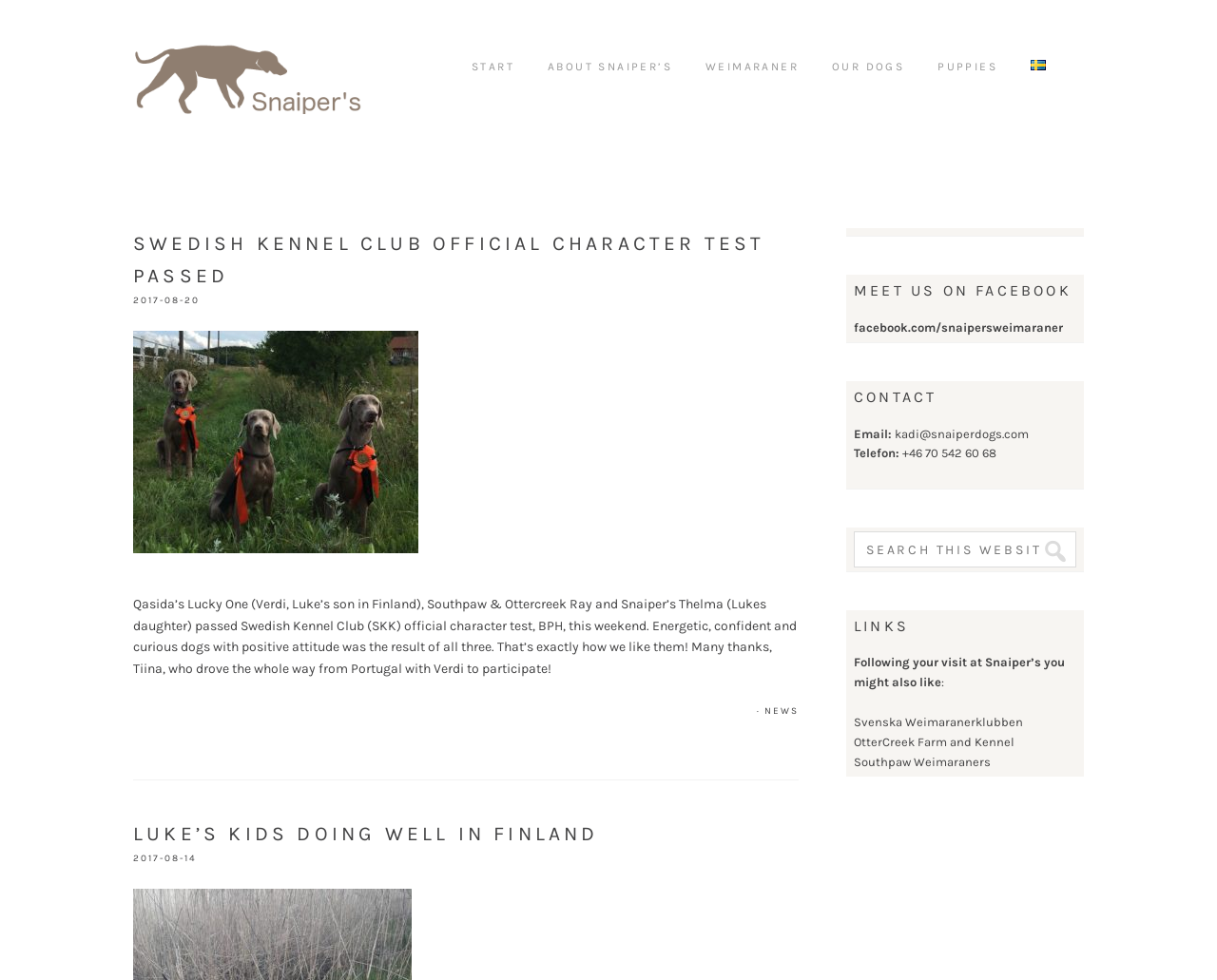Create a detailed summary of all the visual and textual information on the webpage.

This webpage is about Snaiper's Weimaraner, a website dedicated to Weimaraner dogs. At the top, there is a navigation menu with links to different sections of the website, including "START", "ABOUT SNAIPER'S", "WEIMARANER", "OUR DOGS", "PUPPIES", and "Svenska". Below the navigation menu, there is a prominent article with a heading "SWEDISH KENNEL CLUB OFFICIAL CHARACTER TEST PASSED" and a subheading with the date "2017-08-20". The article discusses the results of a character test for three Weimaraner dogs.

To the right of the article, there is a sidebar with several sections. The first section has a heading "MEET US ON FACEBOOK" and a link to the website's Facebook page. Below that, there is a "CONTACT" section with an email address and phone number. Further down, there is a search box and a section with links to other websites, including "Svenska Weimaranerklubben", "OtterCreek Farm and Kennel", and "Southpaw Weimaraners".

Below the main article, there is another section with a heading "LUKE'S KIDS DOING WELL IN FINLAND" and a subheading with the date "2017-08-14". This section appears to be another news article or blog post.